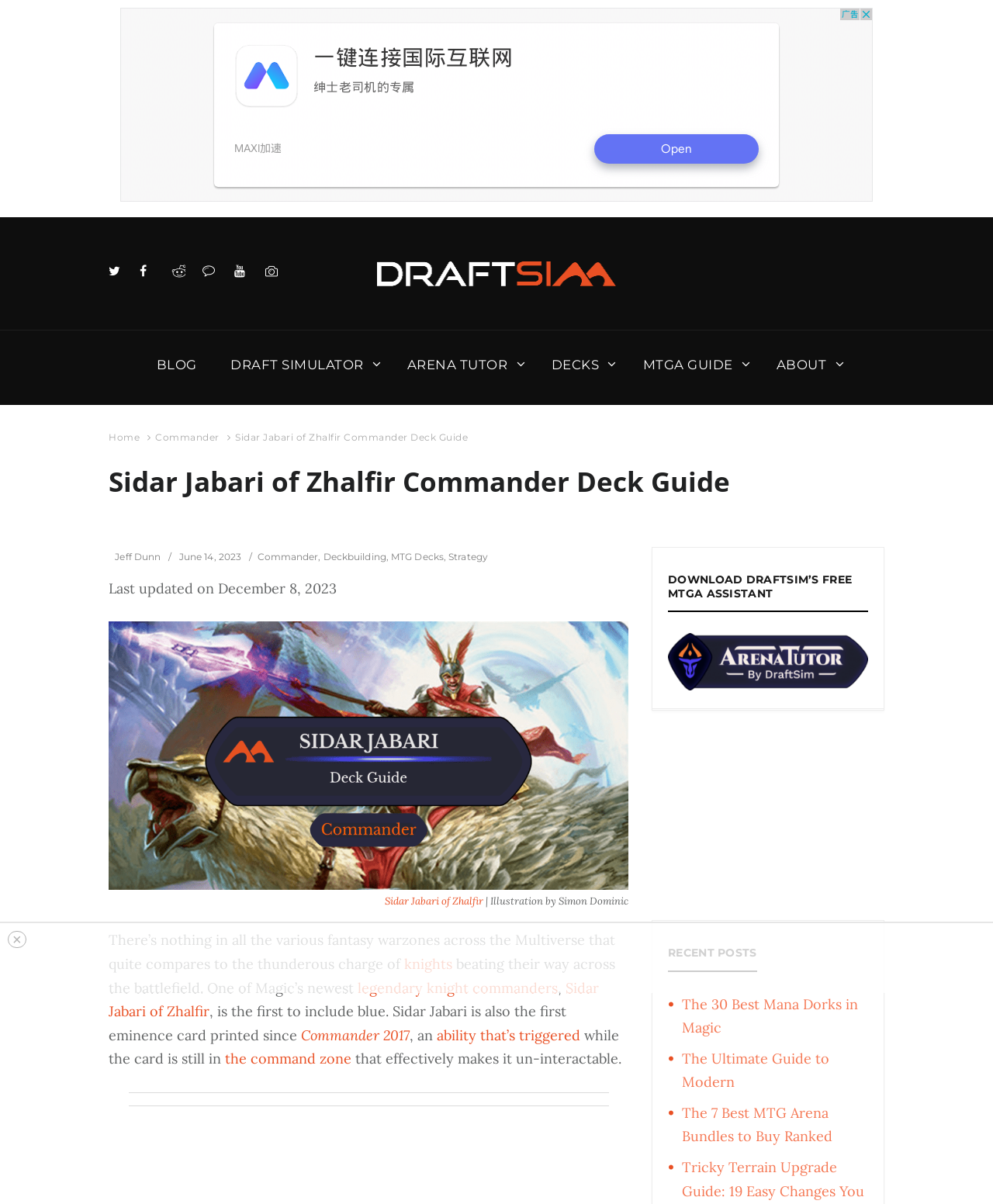Specify the bounding box coordinates of the element's region that should be clicked to achieve the following instruction: "Click the 'knights' link". The bounding box coordinates consist of four float numbers between 0 and 1, in the format [left, top, right, bottom].

[0.407, 0.793, 0.455, 0.808]